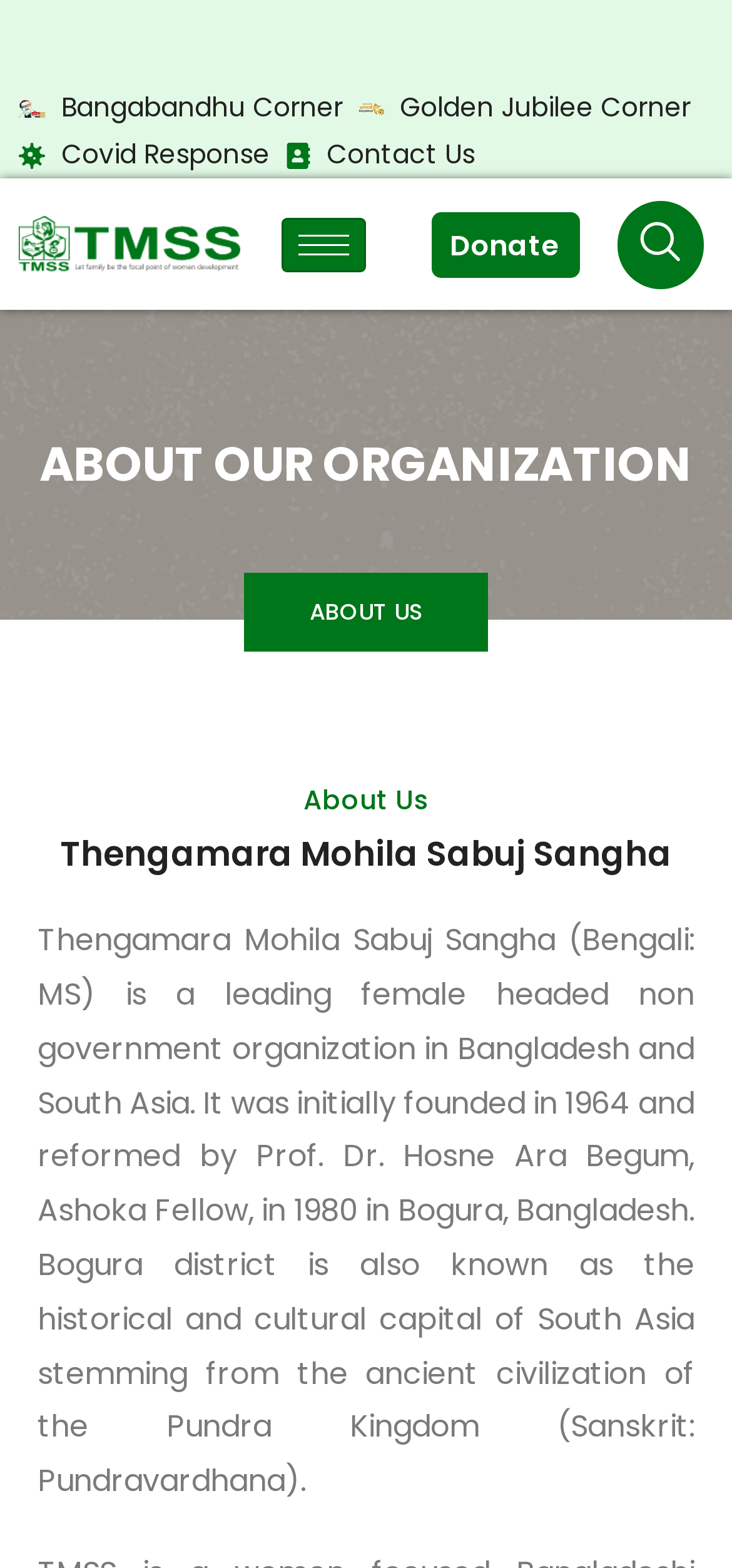Generate a comprehensive description of the contents of the webpage.

The webpage is about TMSS, an organization, and its "About Us" section. At the top, there are five links: "Bangabandhu Corner", "Golden Jubilee Corner", "Covid Response", "Contact Us", and "TMSS", with small images accompanying the first four links. The "TMSS" link has a larger image with the same text. To the right of the "TMSS" link, there is a hamburger-icon button.

Below these links, there is a prominent heading "ABOUT OUR ORGANIZATION" spanning almost the entire width of the page. Underneath, there are two more headings: "ABOUT US" and "About Us", with the latter being slightly larger. 

Further down, there is a heading "Thengamara Mohila Sabuj Sangha" followed by a block of text that describes the organization. The text explains that TMSS is a leading female-headed non-government organization in Bangladesh and South Asia, founded in 1964 and reformed in 1980 by Prof. Dr. Hosne Ara Begum. The text also mentions the organization's location in Bogura, Bangladesh, and its historical significance.

On the right side of the page, there are two more links: "Donate" and an empty link.